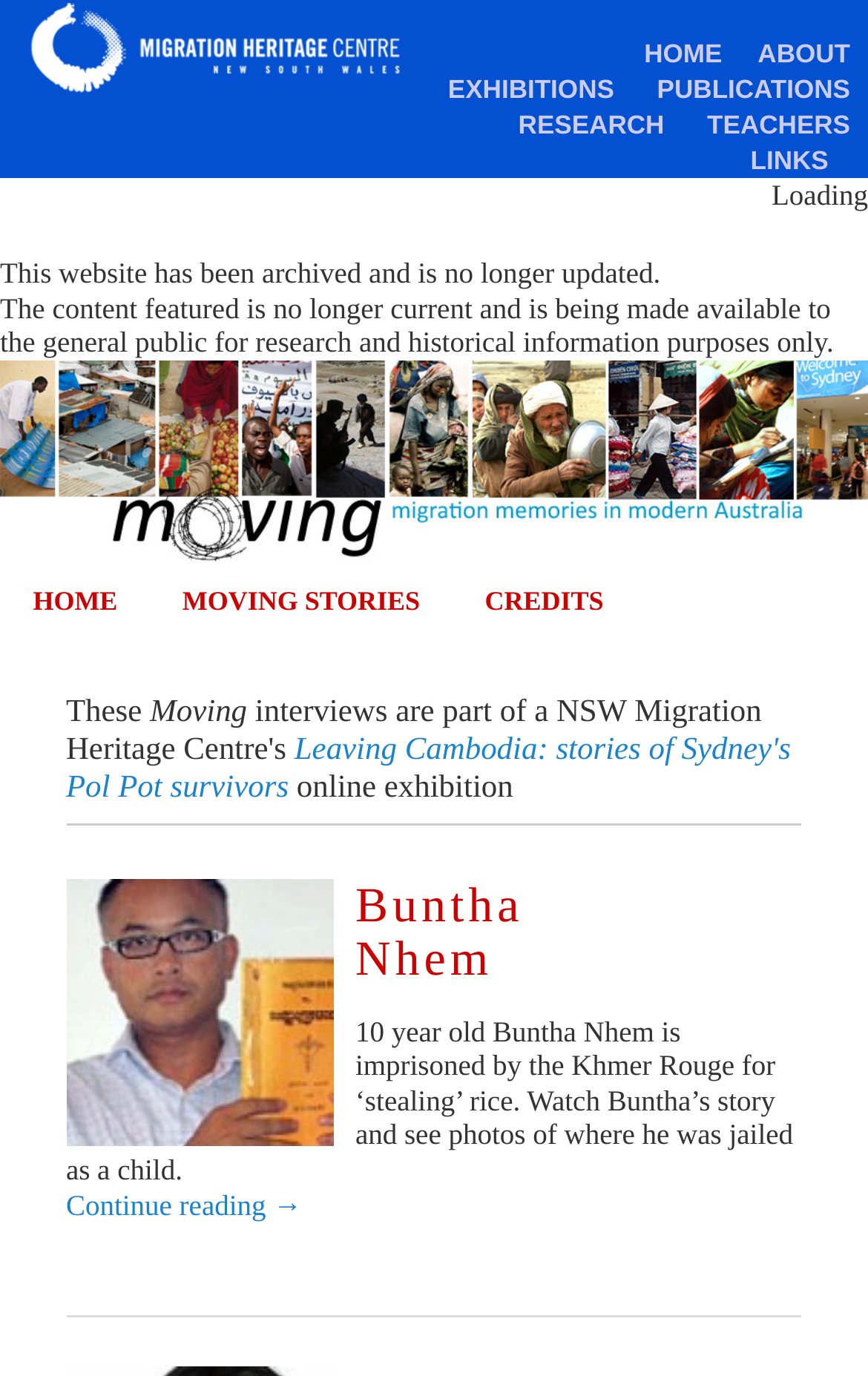Determine the bounding box coordinates for the UI element described. Format the coordinates as (top-left x, top-left y, bottom-right x, bottom-right y) and ensure all values are between 0 and 1. Element description: Skip to secondary content

[0.026, 0.416, 0.452, 0.465]